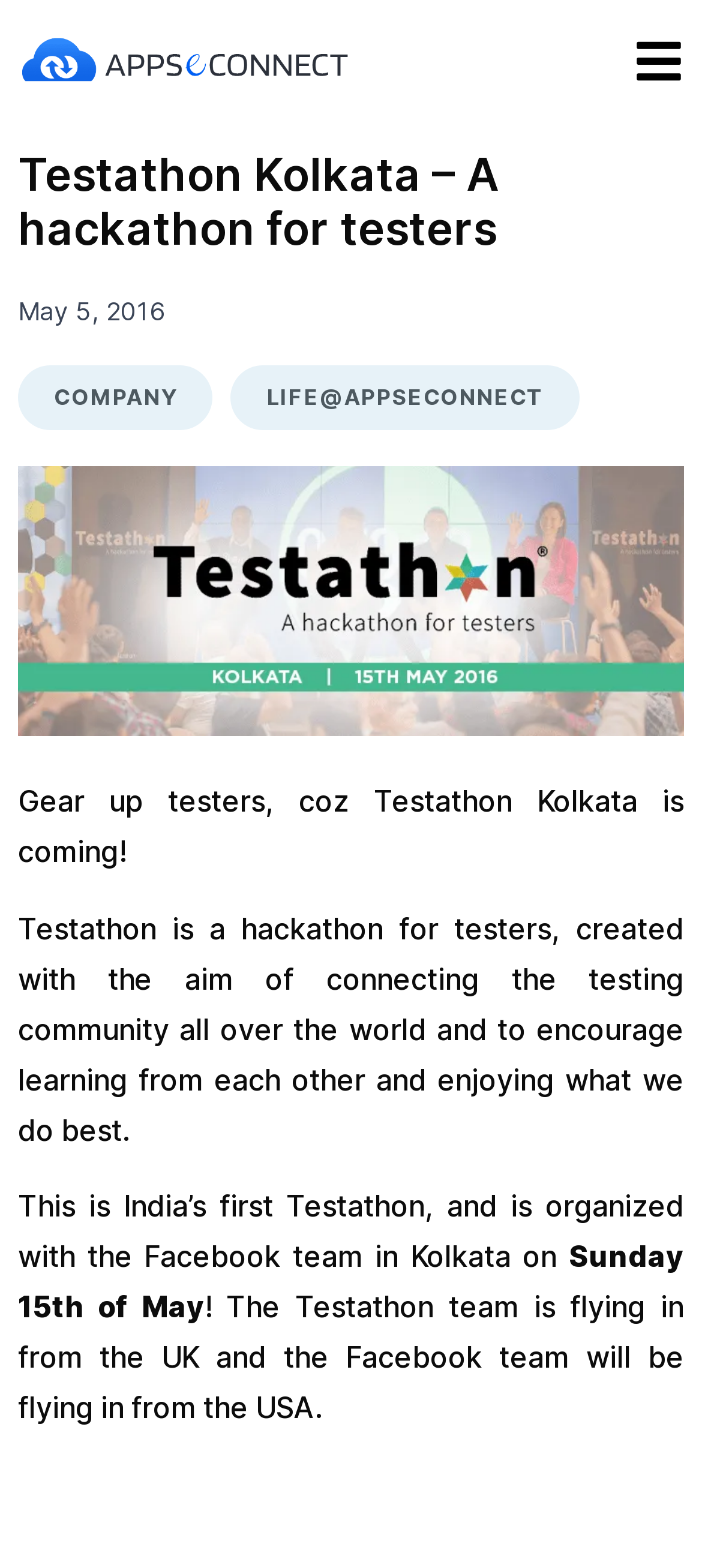What is the purpose of Testathon?
Please respond to the question with a detailed and informative answer.

I found the purpose by reading the description of Testathon which states 'Testathon is a hackathon for testers, created with the aim of connecting the testing community all over the world and to encourage learning from each other and enjoying what we do best.'.